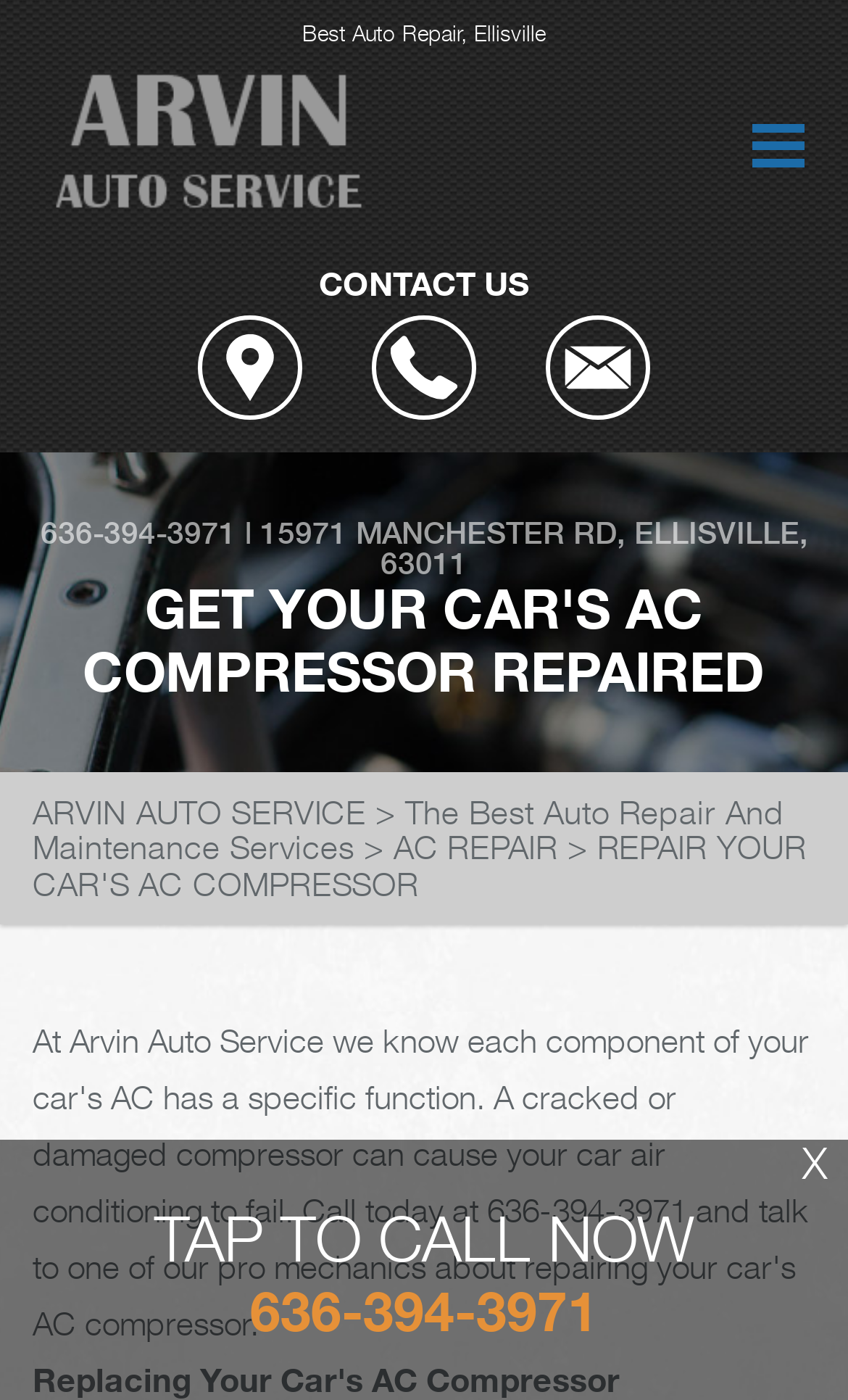Please provide the bounding box coordinates in the format (top-left x, top-left y, bottom-right x, bottom-right y). Remember, all values are floating point numbers between 0 and 1. What is the bounding box coordinate of the region described as: REPAIR YOUR CAR'S AC COMPRESSOR

[0.038, 0.591, 0.951, 0.645]